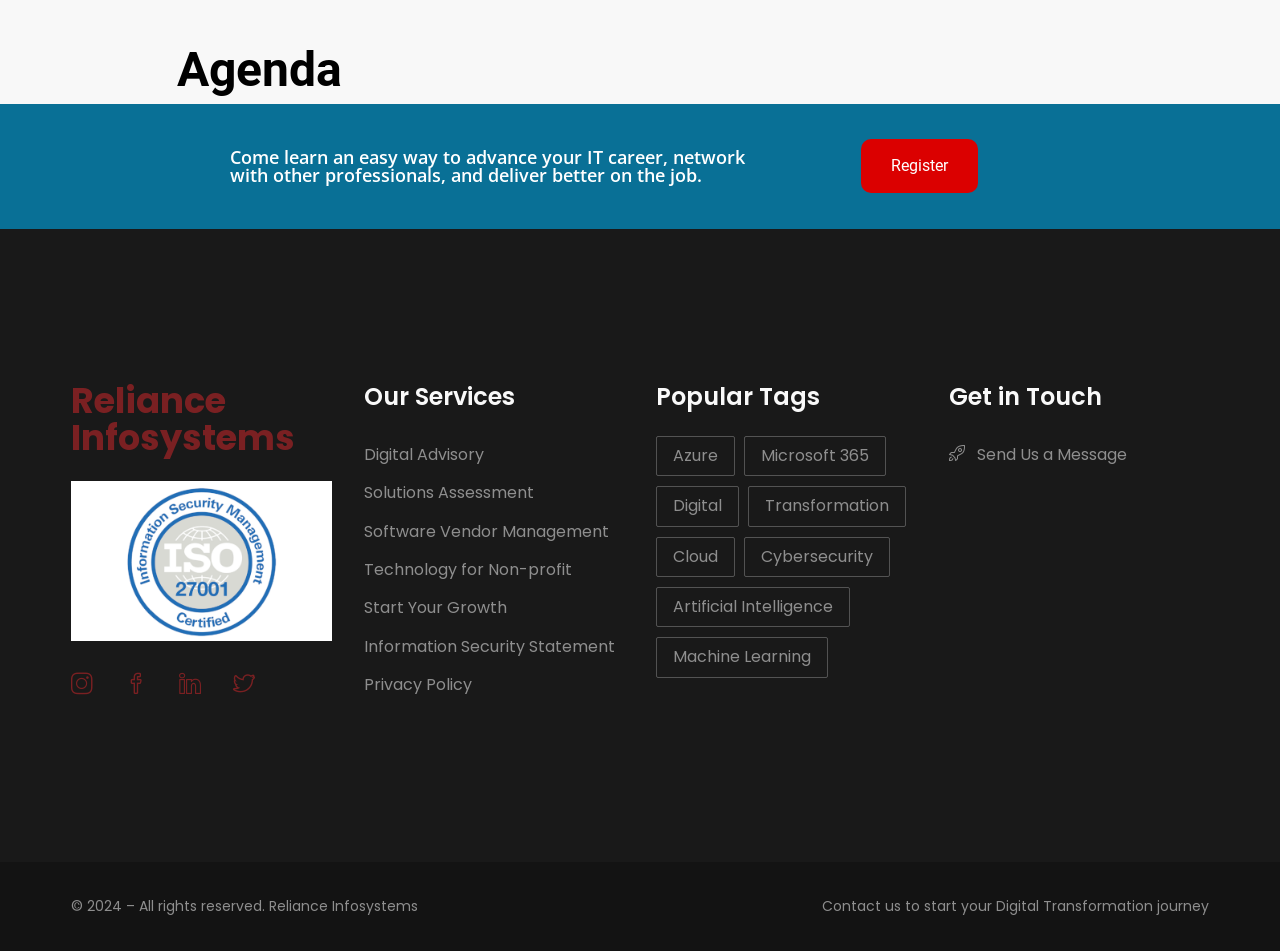Please respond to the question with a concise word or phrase:
What are the popular tags mentioned on the webpage?

Azure, Microsoft 365, etc.